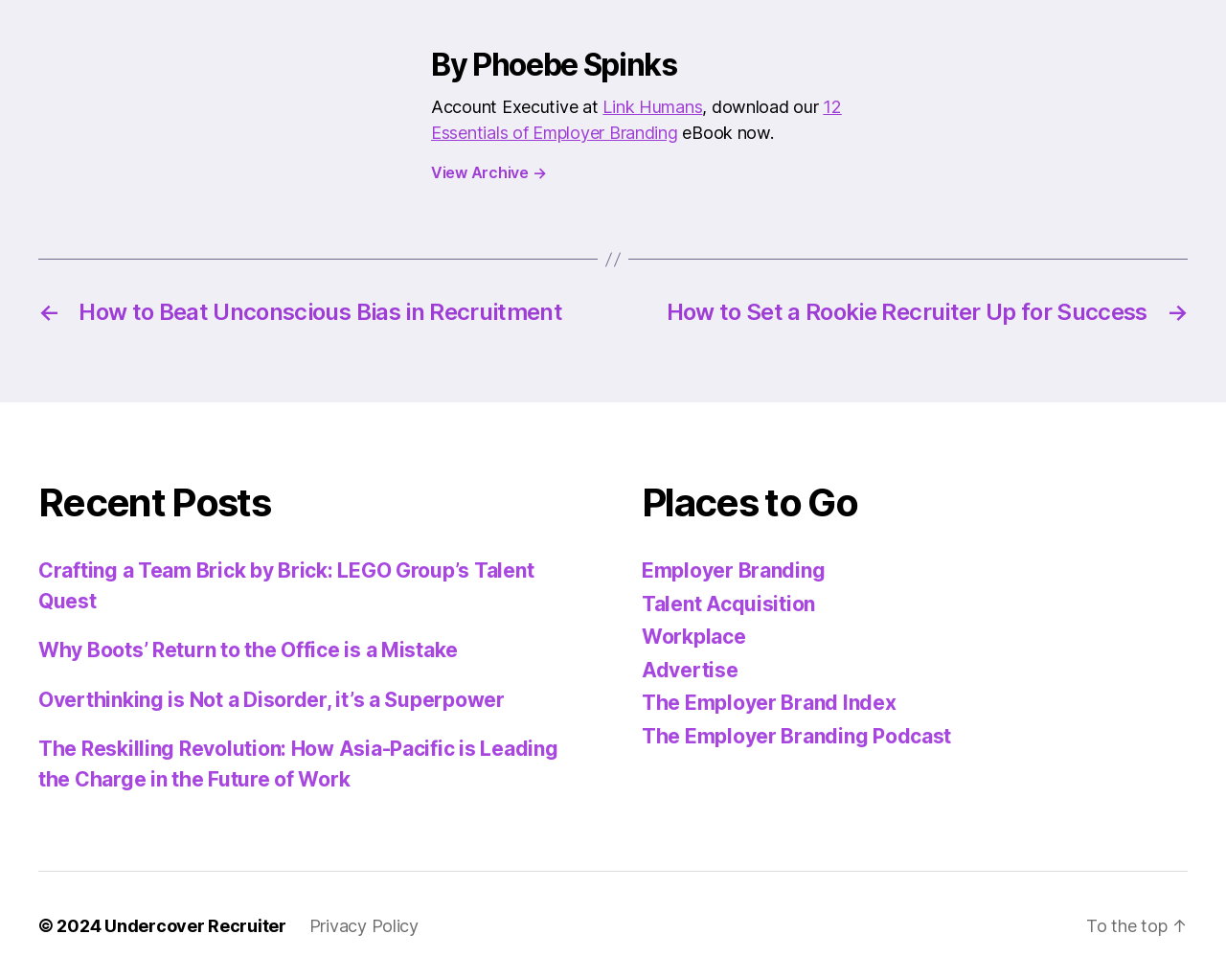What is the name of the website?
Please provide a comprehensive answer based on the information in the image.

The name of the website is mentioned at the bottom of the webpage as a link 'Undercover Recruiter'.